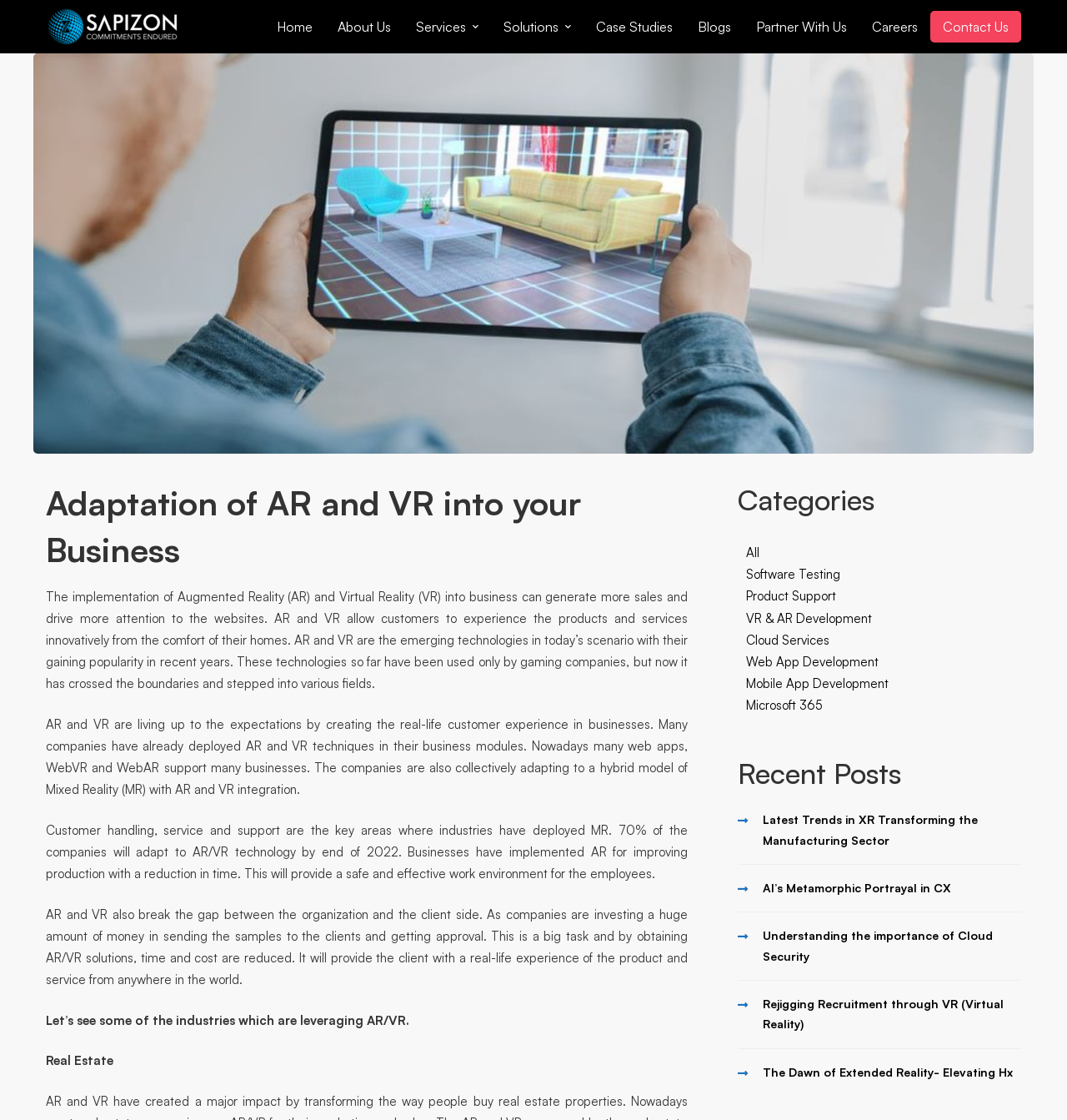Given the element description: "Software Testing", predict the bounding box coordinates of this UI element. The coordinates must be four float numbers between 0 and 1, given as [left, top, right, bottom].

[0.699, 0.502, 0.788, 0.524]